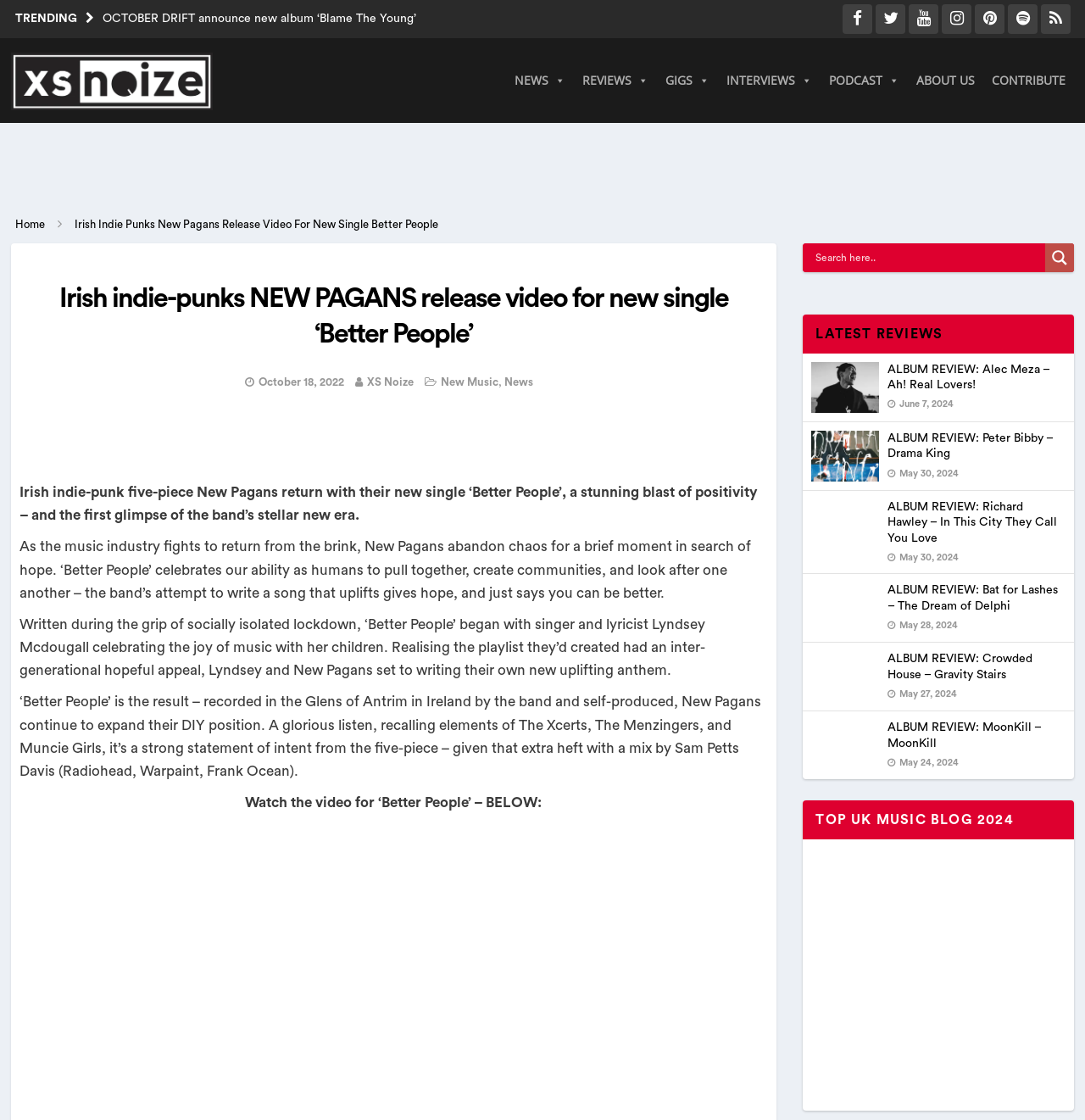Please determine the bounding box coordinates of the section I need to click to accomplish this instruction: "Check out the XS Noize homepage".

[0.01, 0.034, 0.196, 0.11]